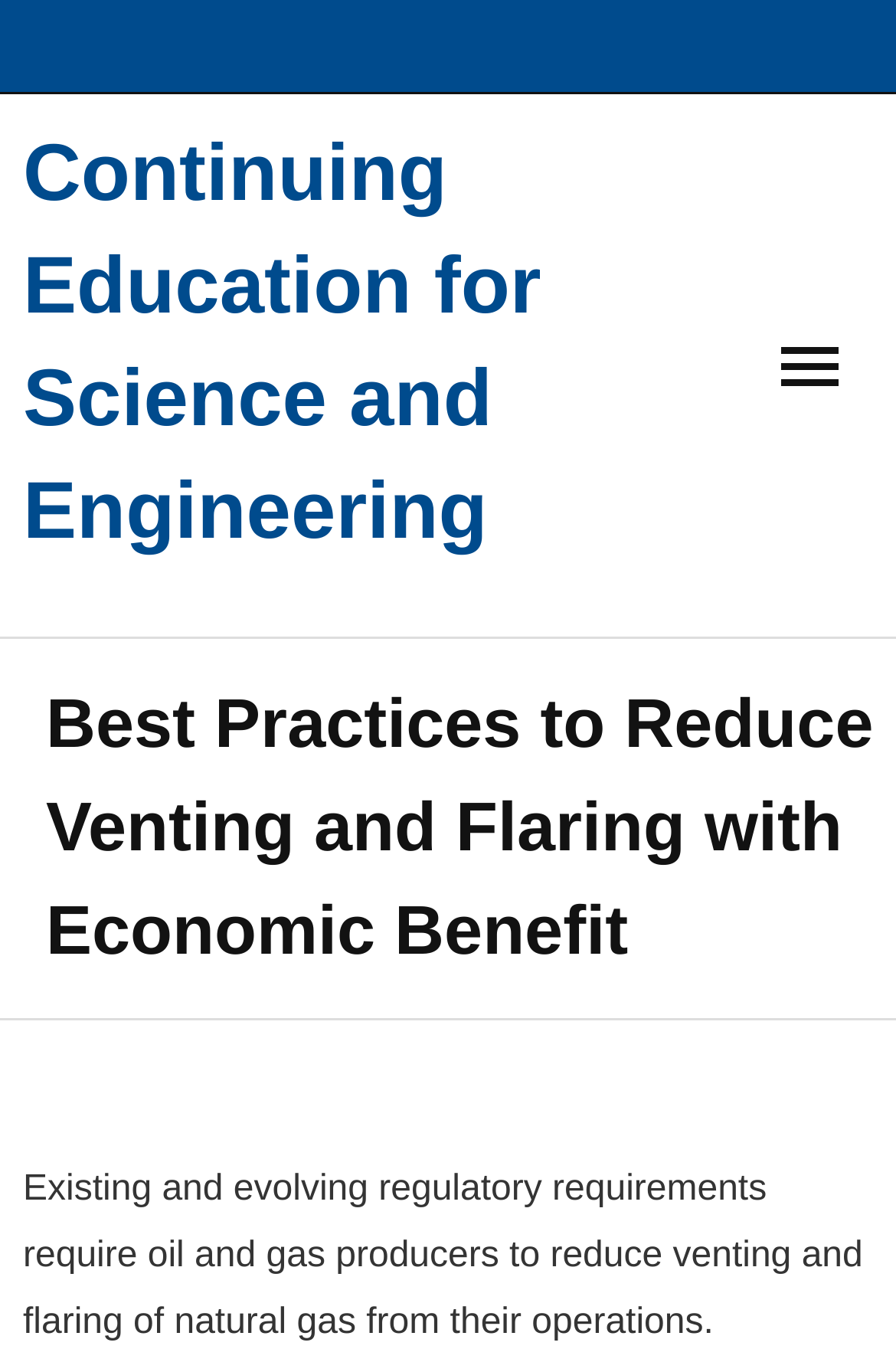Please answer the following question using a single word or phrase: 
How many links are in the navigation menu?

9